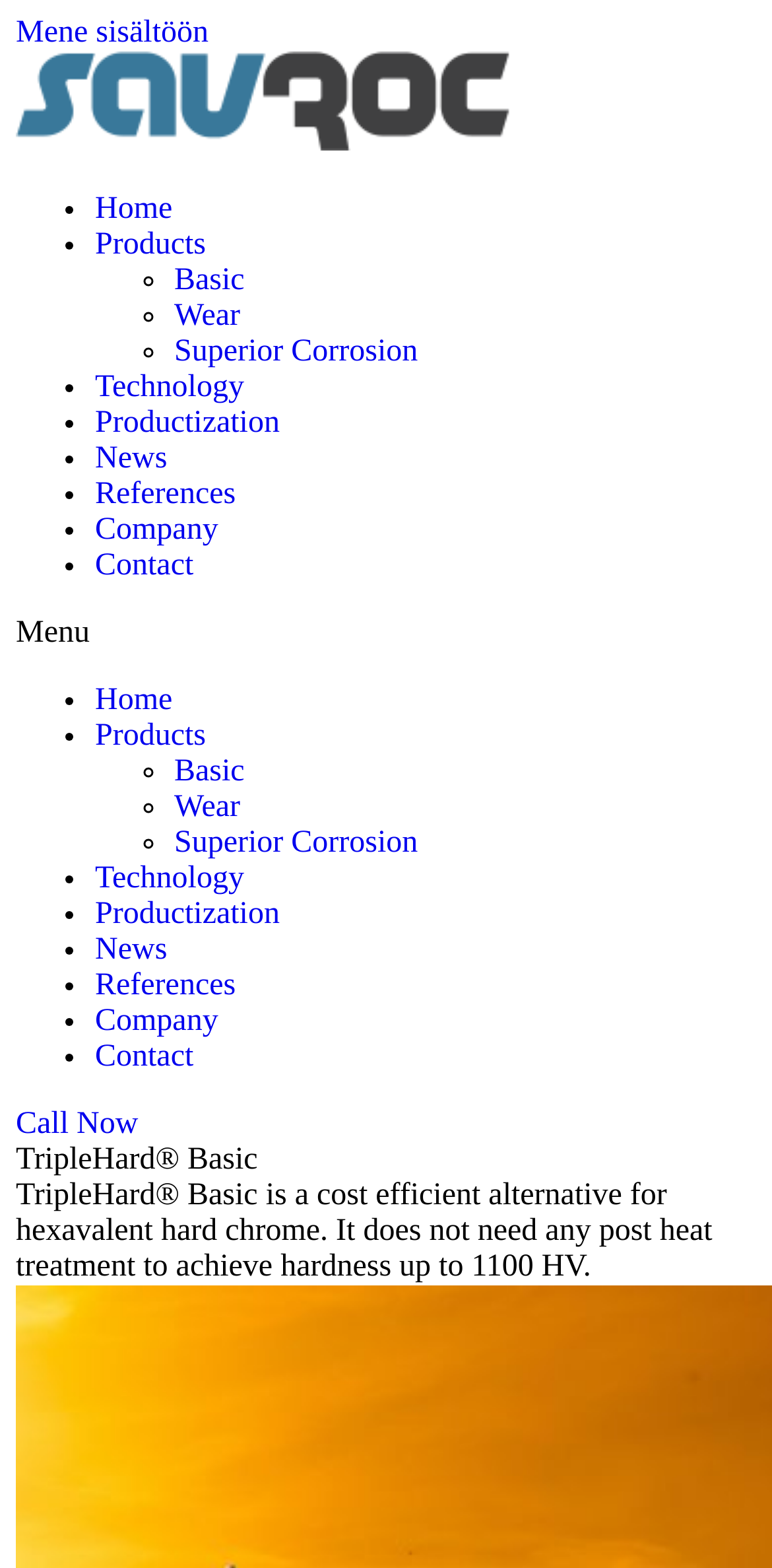Give an in-depth explanation of the webpage layout and content.

The webpage is about TripleHard® Basic, a cost-efficient alternative to hexavalent hard chrome. At the top-left corner, there is a link to access the main content. Below it, there is a horizontal navigation menu with links to various sections, including Home, Products, Technology, Productization, News, References, Company, and Contact. Each link is preceded by a list marker, either a bullet point or a circle.

To the right of the navigation menu, there is a button to toggle the menu. Below the navigation menu, there is a call-to-action button to "Call Now". 

The main content of the webpage is divided into two sections. The first section has a heading "TripleHard® Basic" and a brief description of the product, stating that it is a cost-efficient alternative to hexavalent hard chrome that can achieve hardness up to 1100 HV without post heat treatment. This section is located at the top-center of the webpage.

There are no images on the page. The overall layout is organized, with clear headings and concise text.